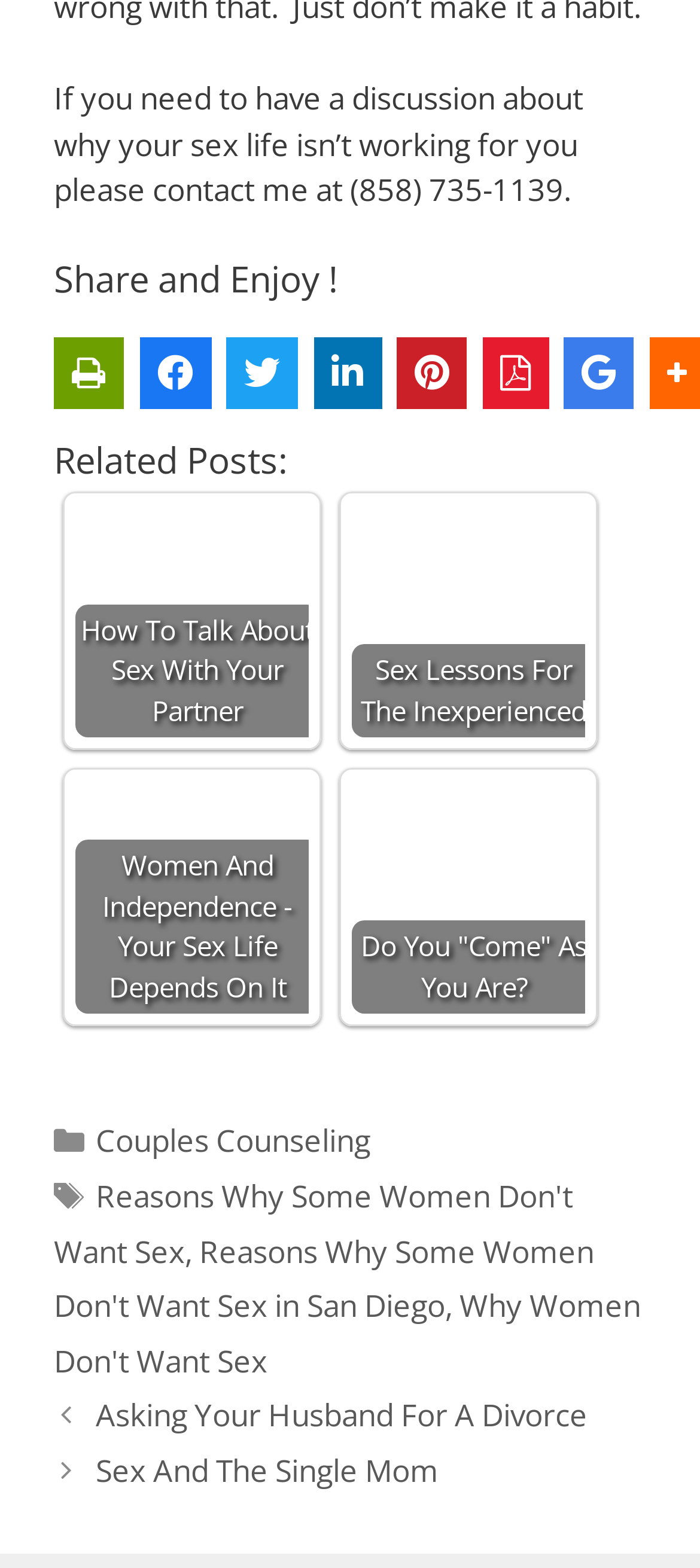Determine the bounding box coordinates for the clickable element required to fulfill the instruction: "Share on Facebook". Provide the coordinates as four float numbers between 0 and 1, i.e., [left, top, right, bottom].

[0.077, 0.216, 0.177, 0.261]